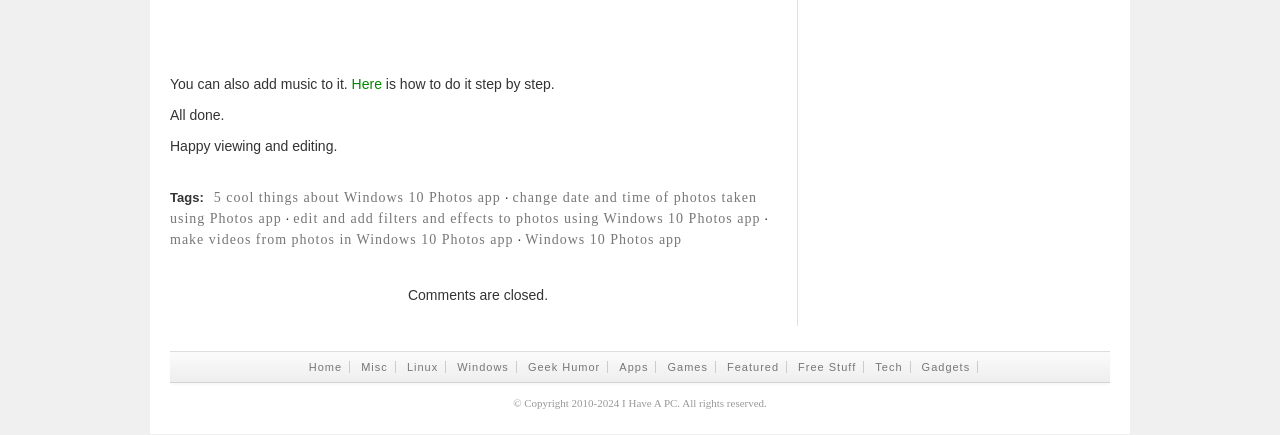Please identify the bounding box coordinates of the element's region that needs to be clicked to fulfill the following instruction: "Click on 'Here' to learn how to add music". The bounding box coordinates should consist of four float numbers between 0 and 1, i.e., [left, top, right, bottom].

[0.275, 0.174, 0.298, 0.211]